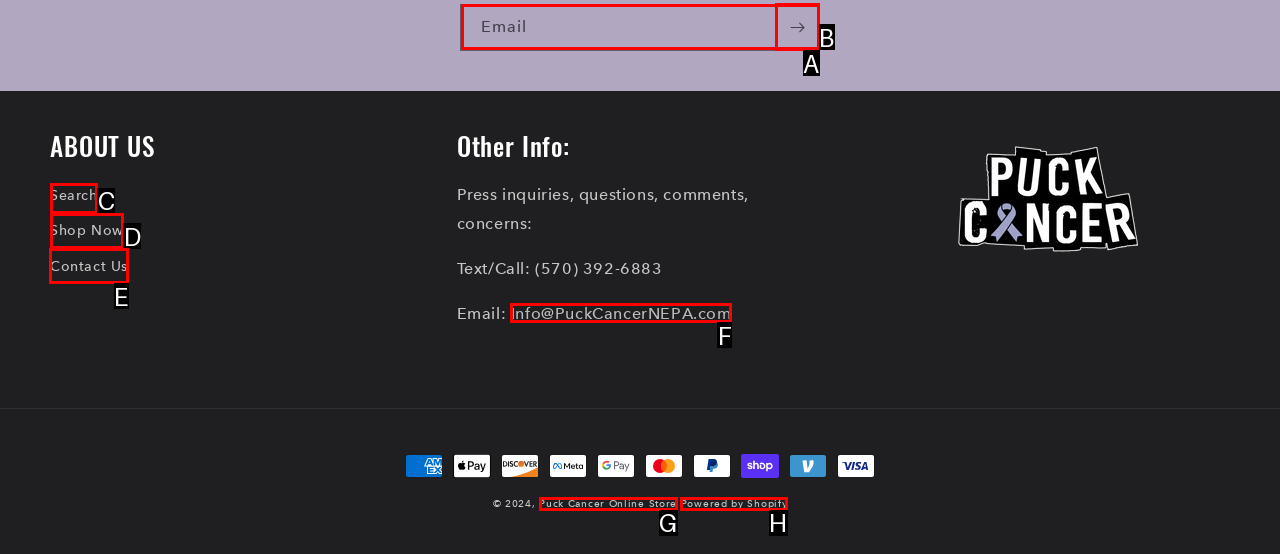From the given options, tell me which letter should be clicked to complete this task: Read news about 4-year-old girl among 5 killed in Alabama, Tennessee flooding
Answer with the letter only.

None